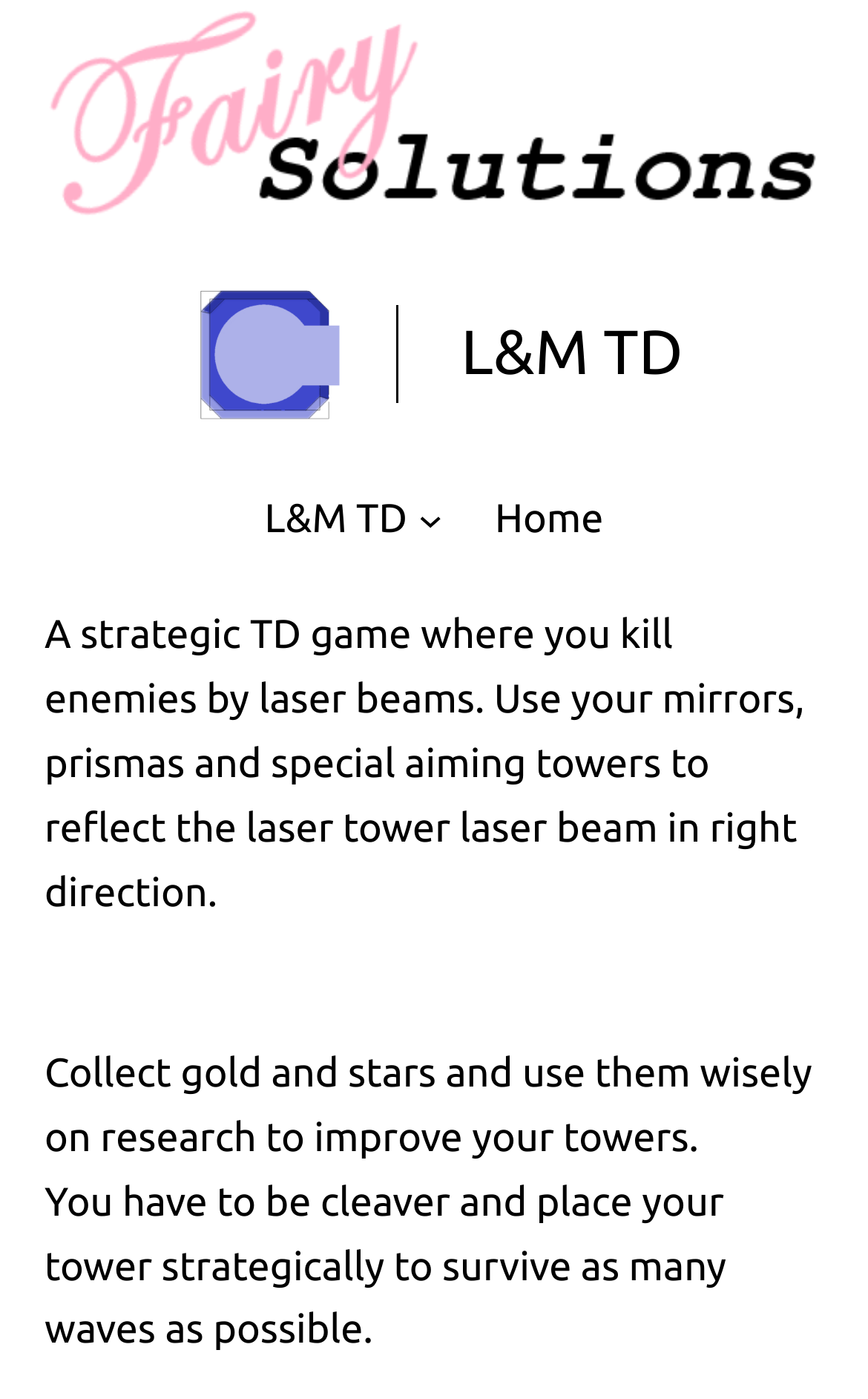What can be used to improve towers?
Please provide a detailed and thorough answer to the question.

According to the webpage, 'Collect gold and stars and use them wisely on research to improve your towers.' This implies that gold and stars are the resources used to upgrade or improve towers in the game.